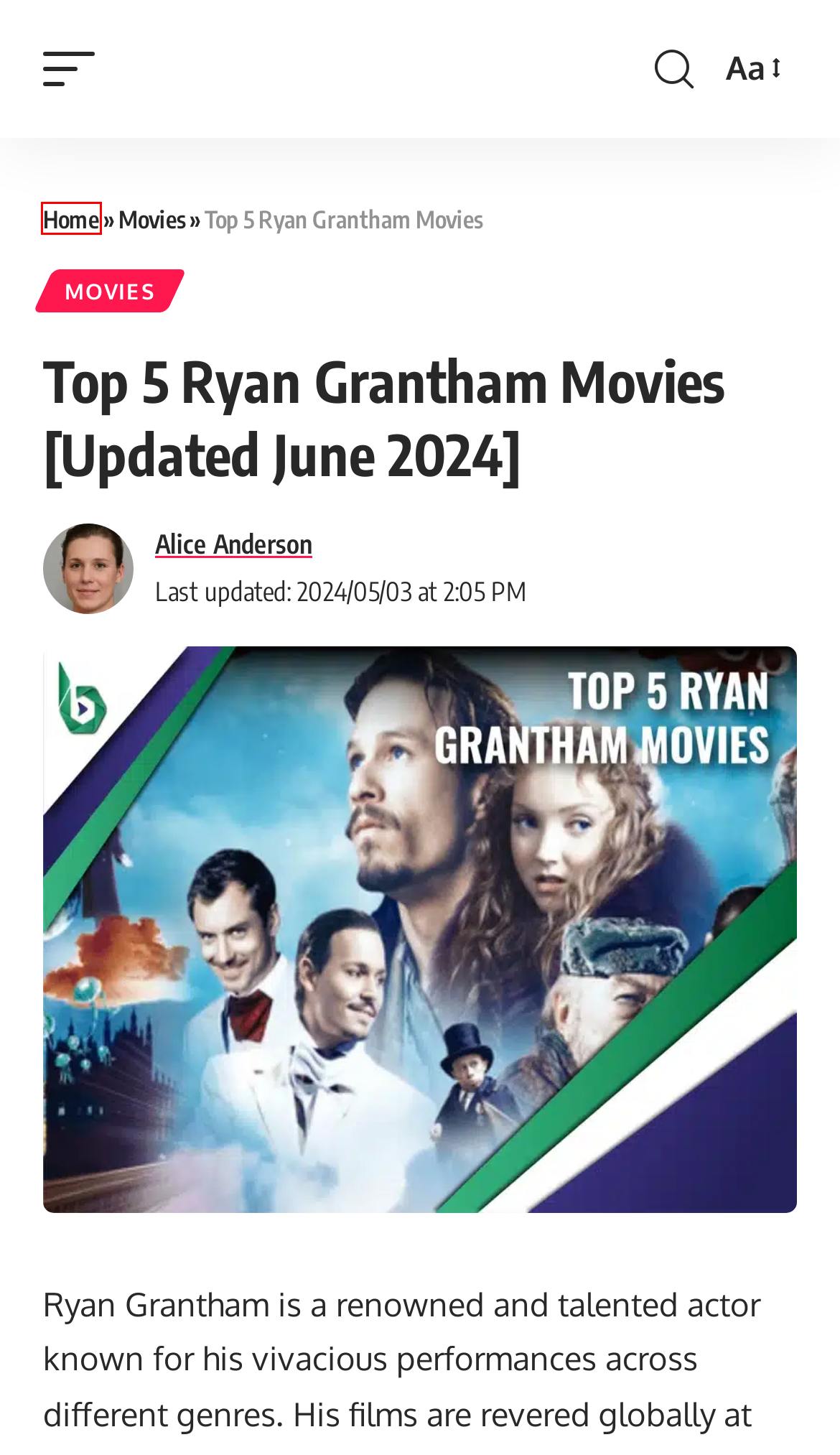Analyze the screenshot of a webpage with a red bounding box and select the webpage description that most accurately describes the new page resulting from clicking the element inside the red box. Here are the candidates:
A. Movies – Binge Cringe
B. 9 Must-Watch Joseph Quinn Movies And TV Shows – Binge Cringe
C. ACEStream Channels Links For 2024 - Reliable ACEStream Lists – Binge Cringe
D. Channels – Binge Cringe
E. Top 3 VPNs To Binge TamilYogi Without Restrictions [Easy Guide In June 2024] – Binge Cringe
F. Alice Anderson – Binge Cringe
G. VPN – Binge Cringe
H. The Entertainment News And Hacks Go-to Gaga For You!

H